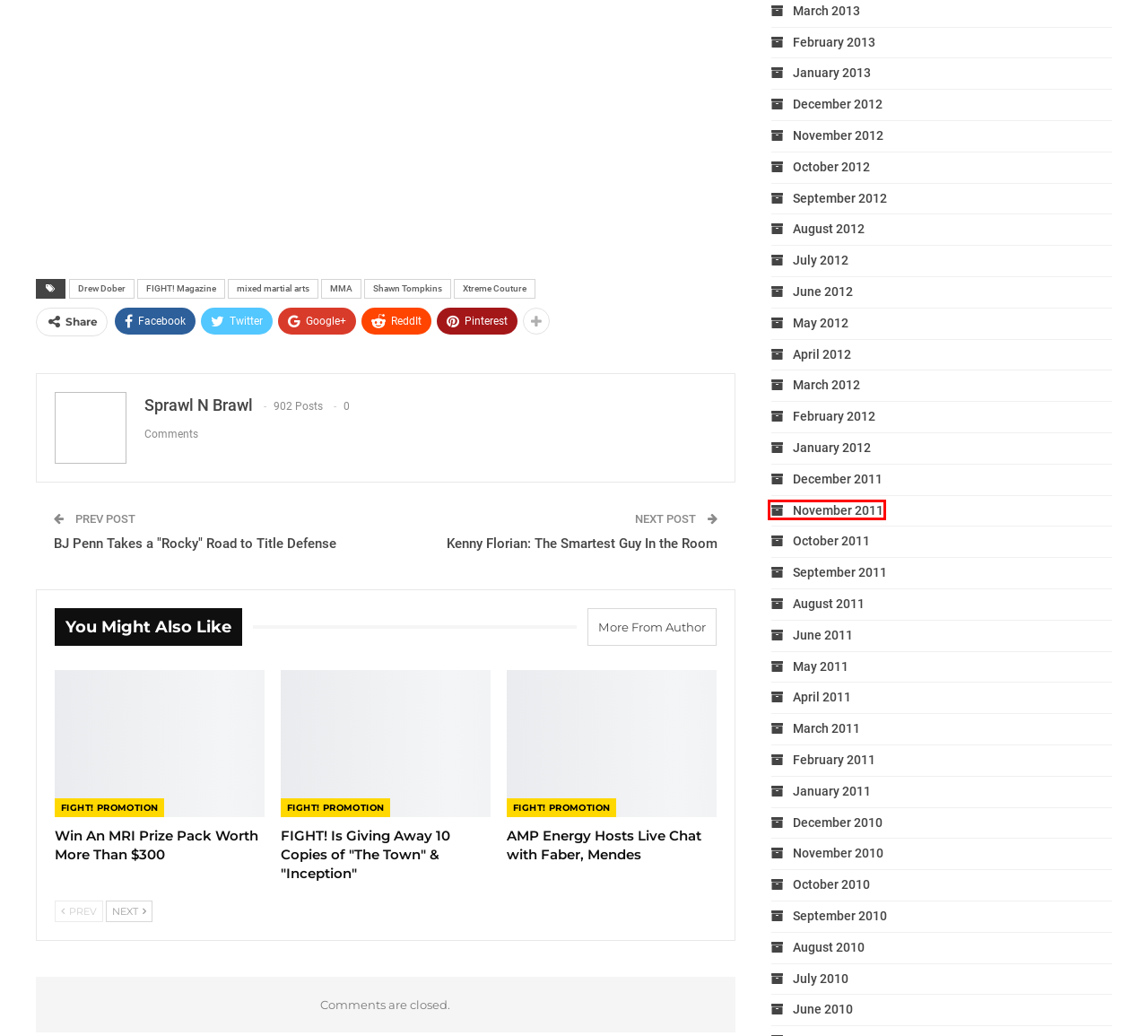You are provided with a screenshot of a webpage highlighting a UI element with a red bounding box. Choose the most suitable webpage description that matches the new page after clicking the element in the bounding box. Here are the candidates:
A. Xtreme Couture – FIGHT! Magazine
B. Kenny Florian: The Smartest Guy In the Room – FIGHT! Magazine
C. FIGHT! Magazine – FIGHT! Magazine
D. November 2011 – FIGHT! Magazine
E. May 2011 – FIGHT! Magazine
F. February 2012 – FIGHT! Magazine
G. August 2010 – FIGHT! Magazine
H. September 2010 – FIGHT! Magazine

D